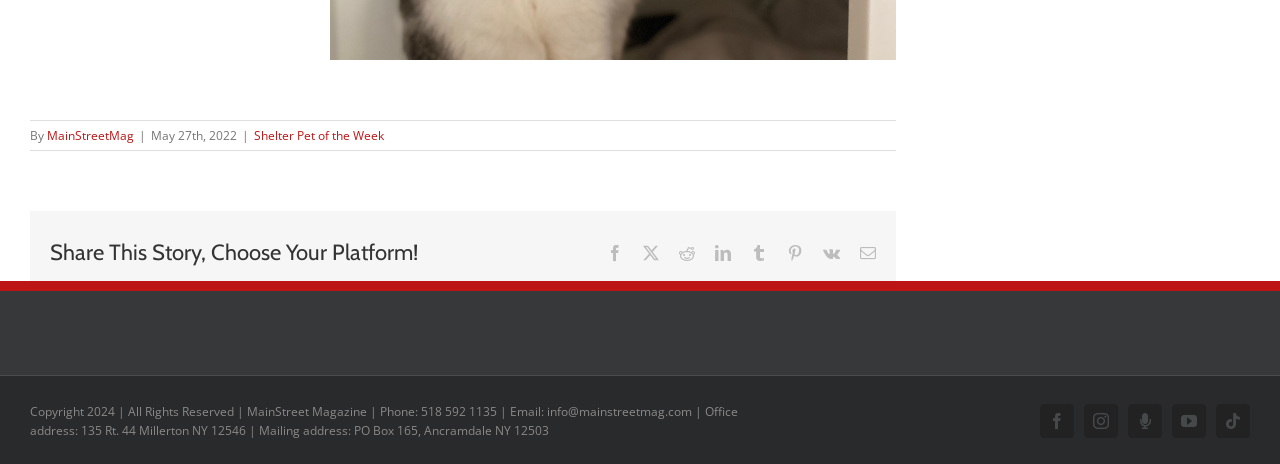Carefully examine the image and provide an in-depth answer to the question: What is the date mentioned on the webpage?

The date is mentioned in the top section of the webpage, next to the 'By' text, as 'May 27th, 2022'.